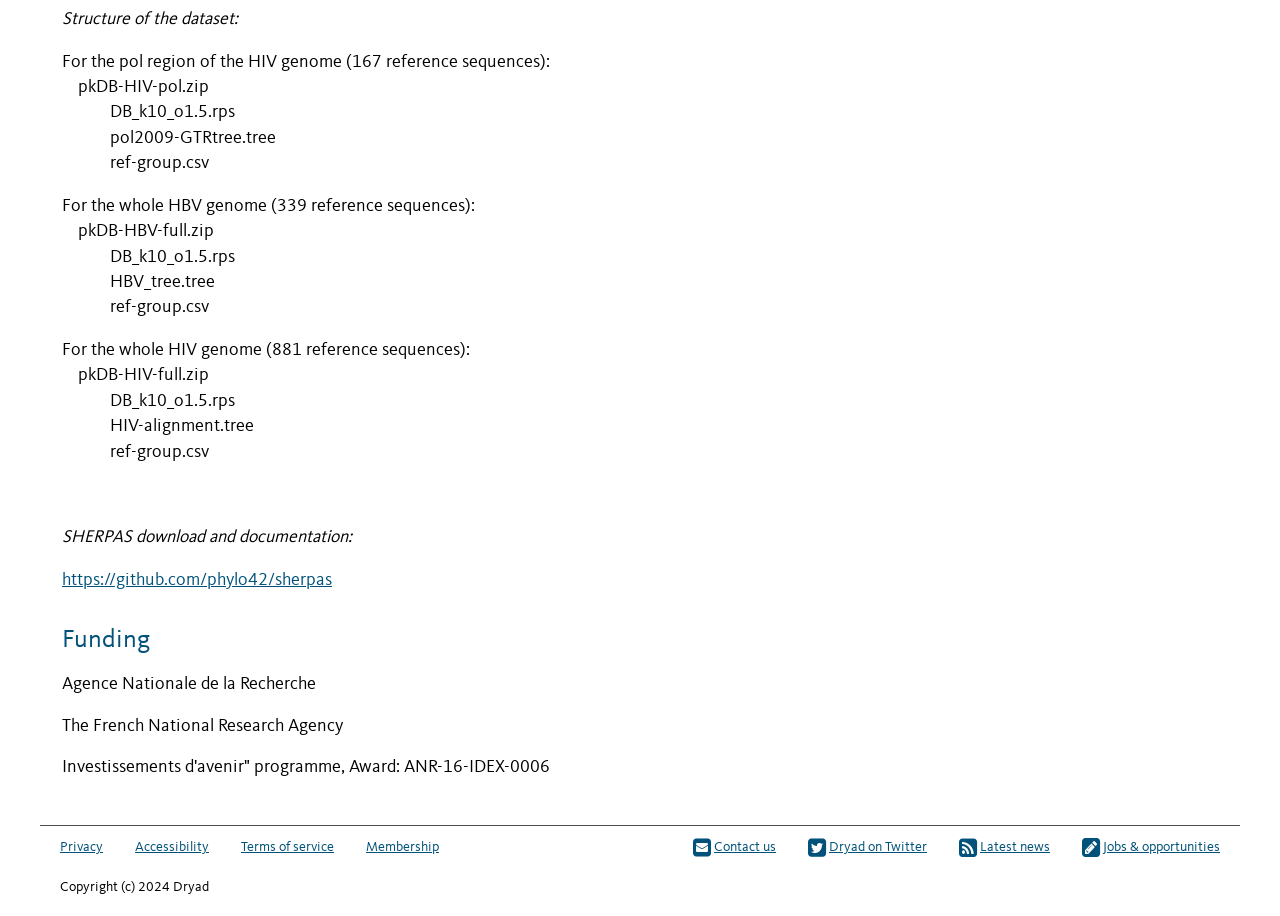What is the name of the file containing the tree for the pol region of the HIV genome?
Using the image, elaborate on the answer with as much detail as possible.

I found the answer by looking at the list of files under the heading 'For the pol region of the HIV genome (167 reference sequences):' and finding the file with the '.tree' extension, which is typically used for tree files.